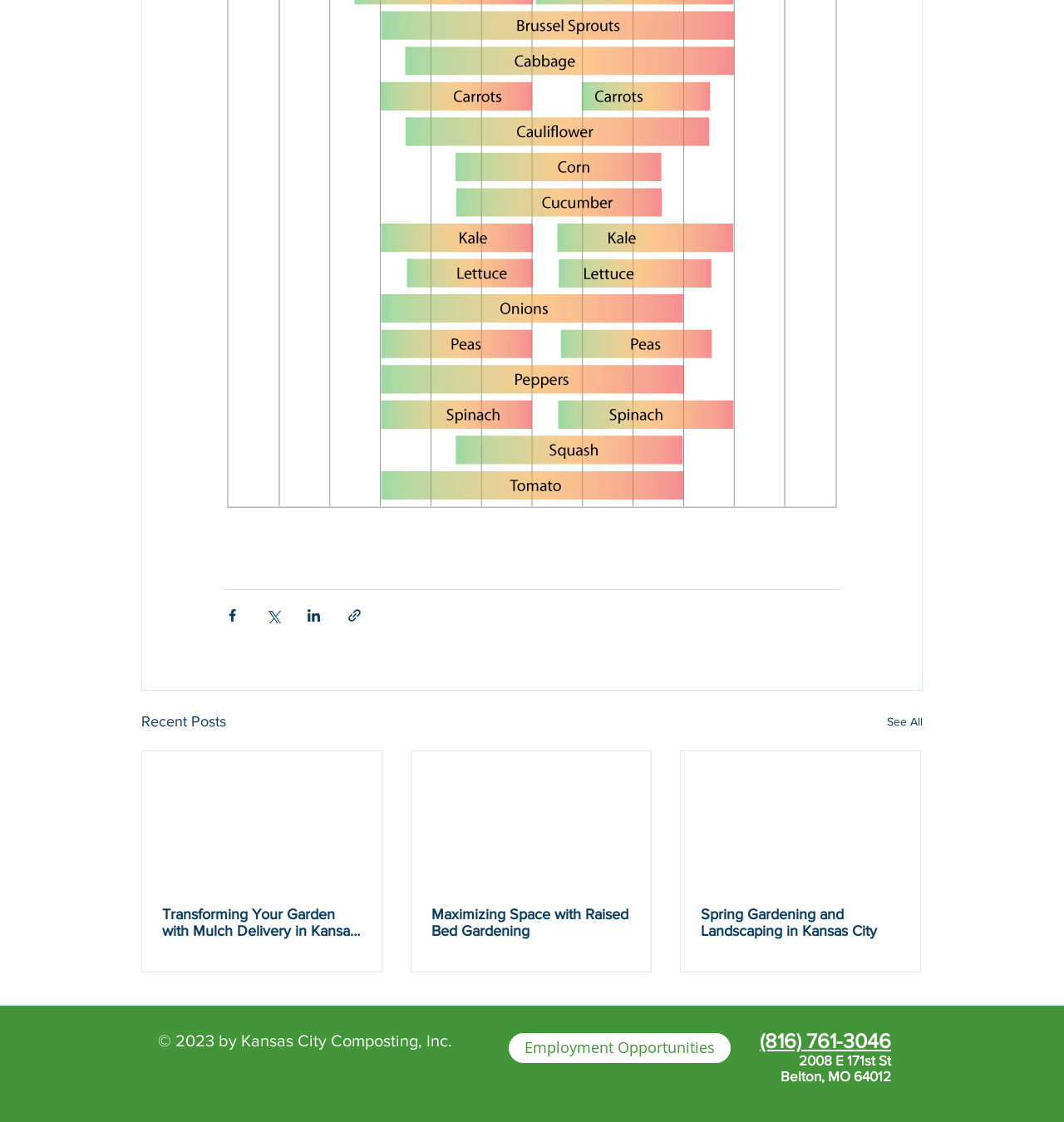Please provide the bounding box coordinates for the element that needs to be clicked to perform the instruction: "View recent posts". The coordinates must consist of four float numbers between 0 and 1, formatted as [left, top, right, bottom].

[0.133, 0.633, 0.212, 0.654]